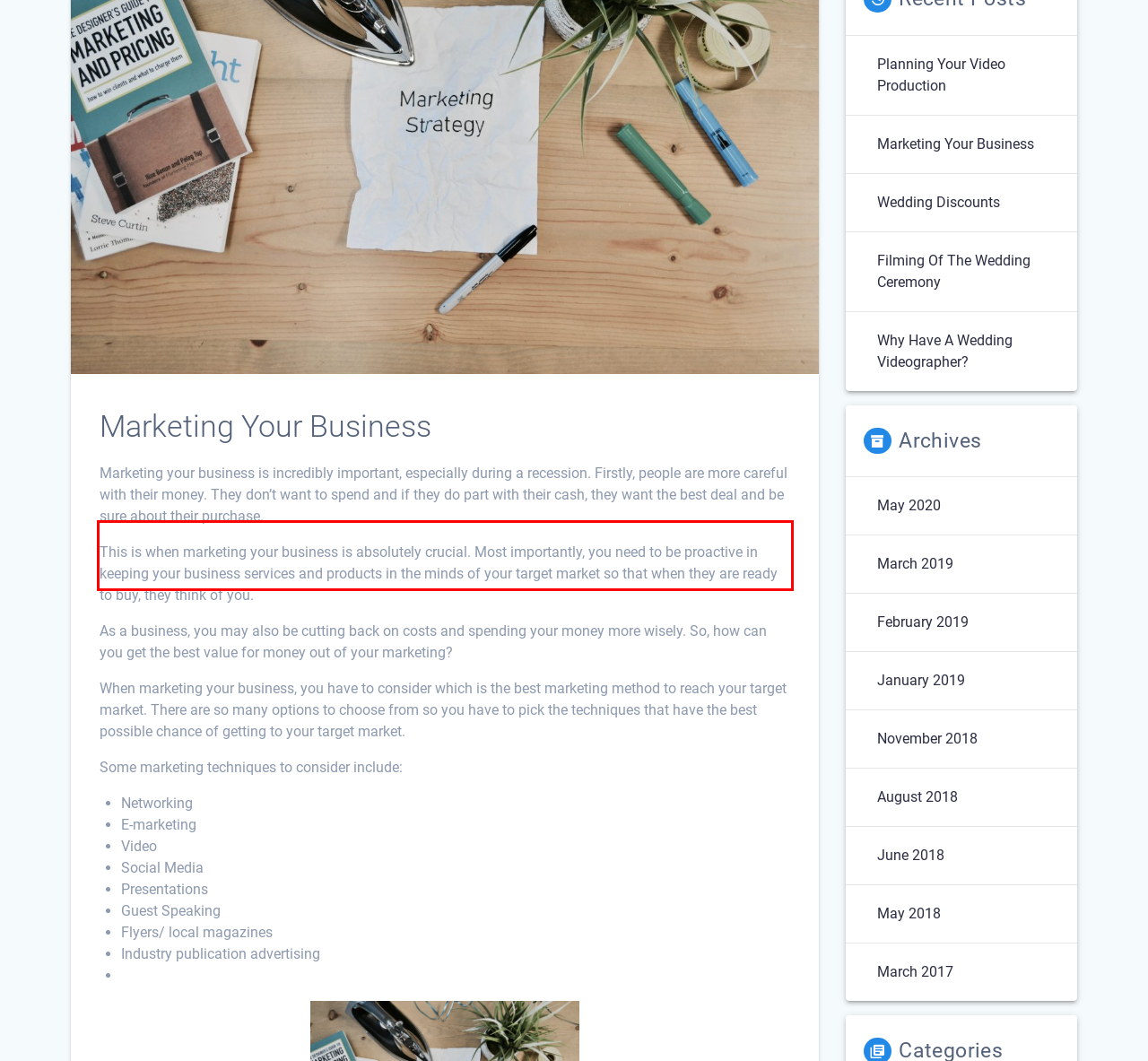Examine the screenshot of the webpage, locate the red bounding box, and perform OCR to extract the text contained within it.

This is when marketing your business is absolutely crucial. Most importantly, you need to be proactive in keeping your business services and products in the minds of your target market so that when they are ready to buy, they think of you.